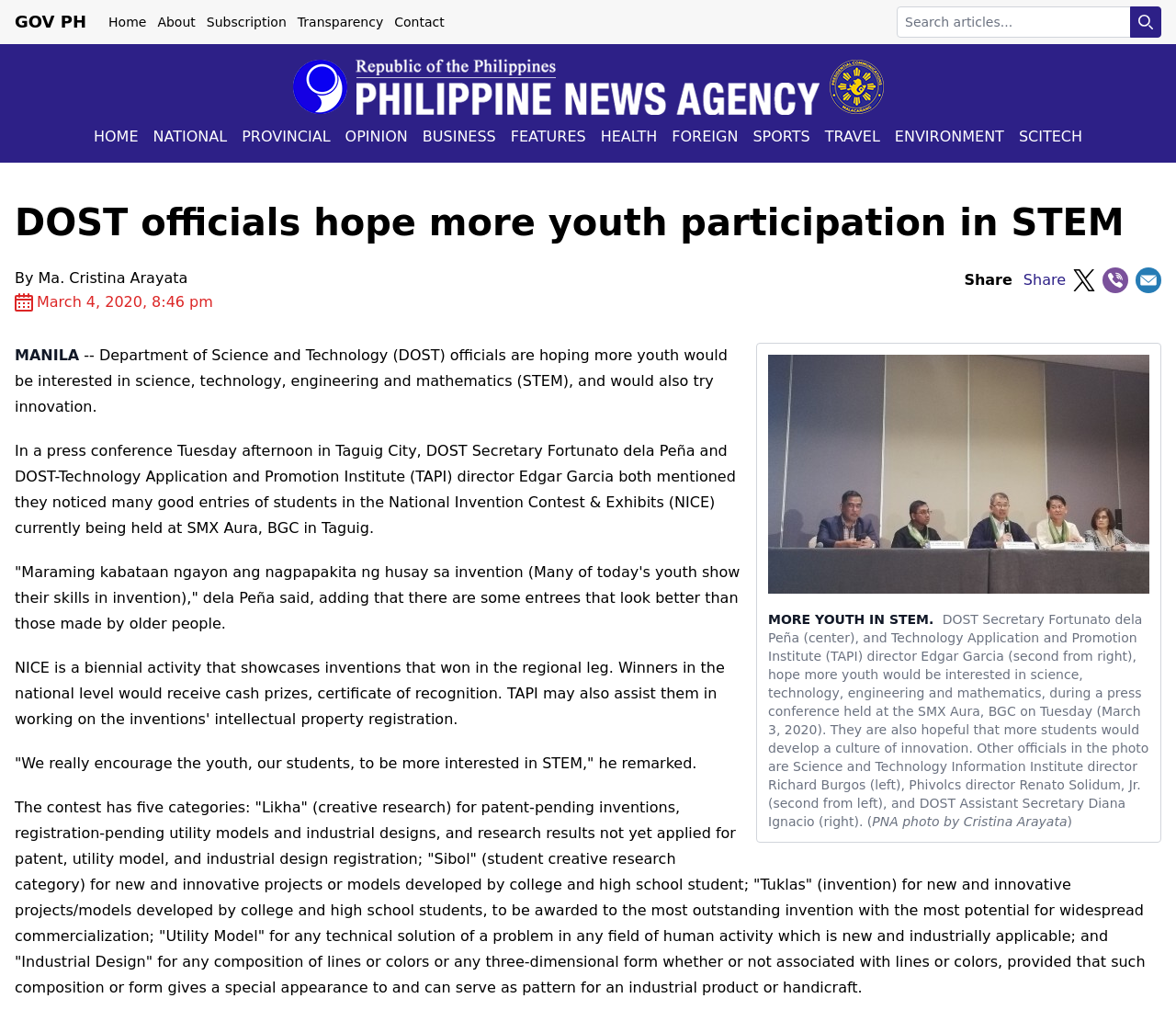What is the name of the contest mentioned in the article?
With the help of the image, please provide a detailed response to the question.

The article mentions 'National Invention Contest & Exhibits (NICE)' in the third paragraph, indicating that the contest being referred to is the National Invention Contest & Exhibits.